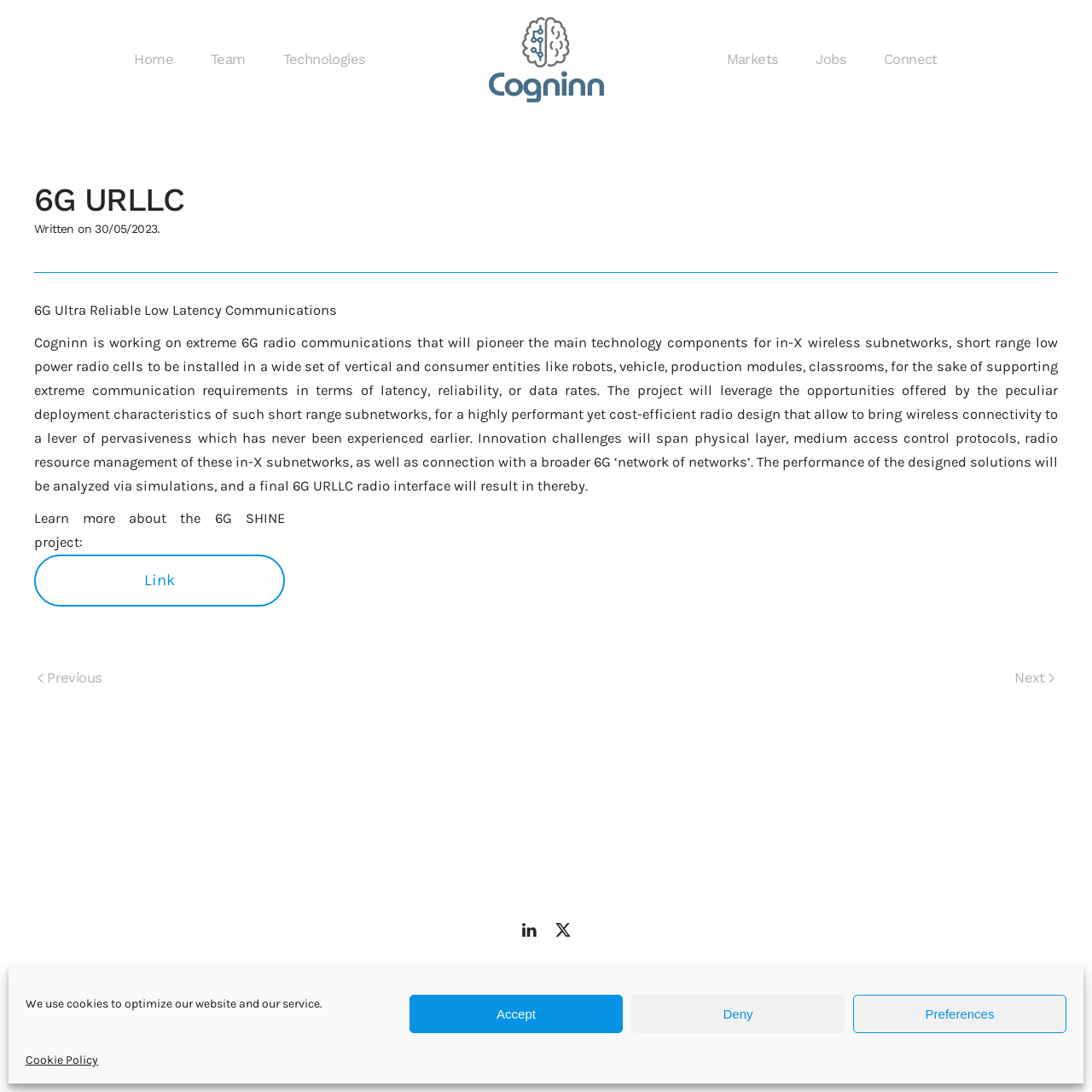Specify the bounding box coordinates for the region that must be clicked to perform the given instruction: "Click the 'Learn more about the 6G SHINE project' link".

[0.031, 0.508, 0.261, 0.555]